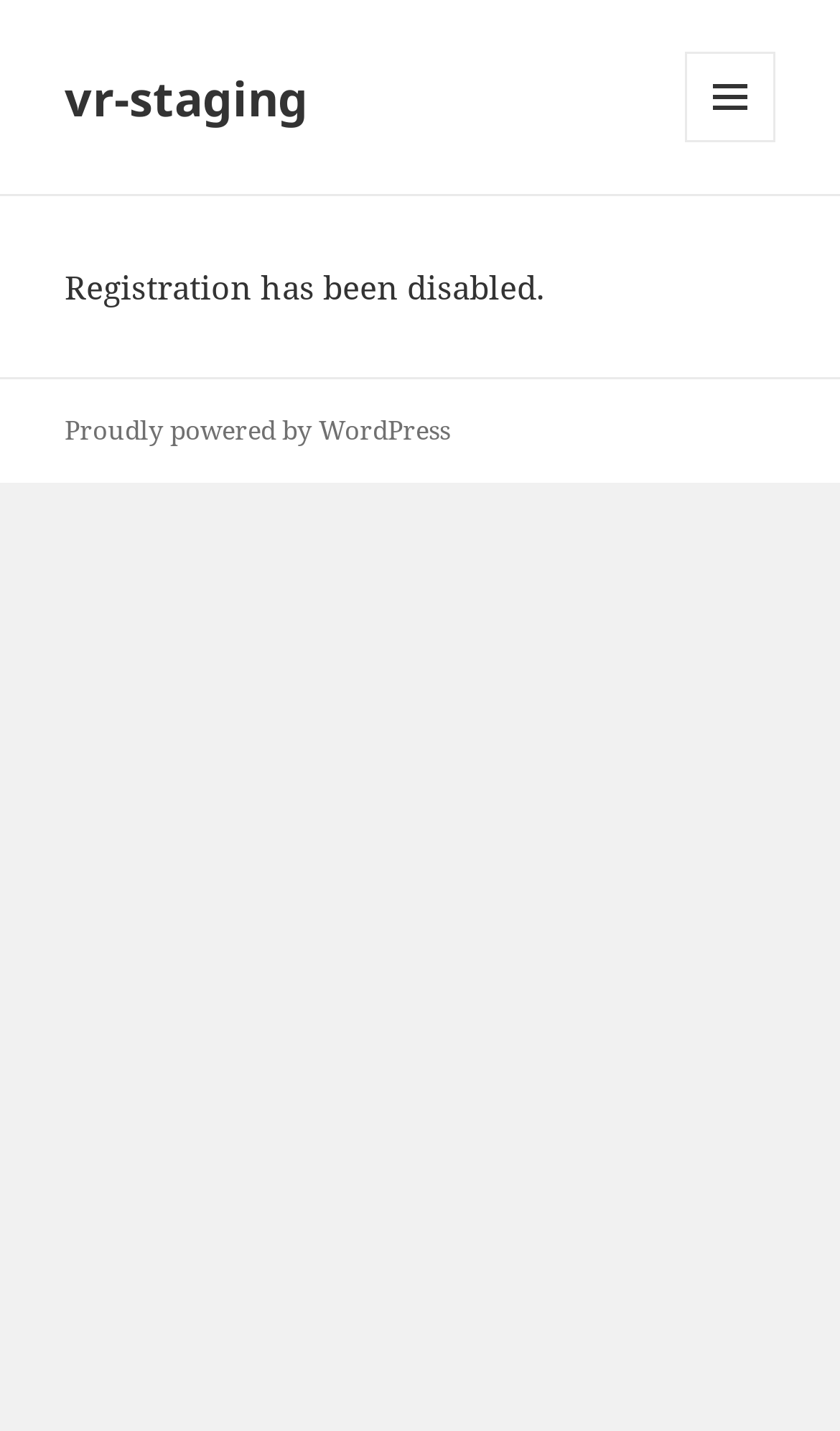What is the status of registration?
Using the visual information from the image, give a one-word or short-phrase answer.

Disabled